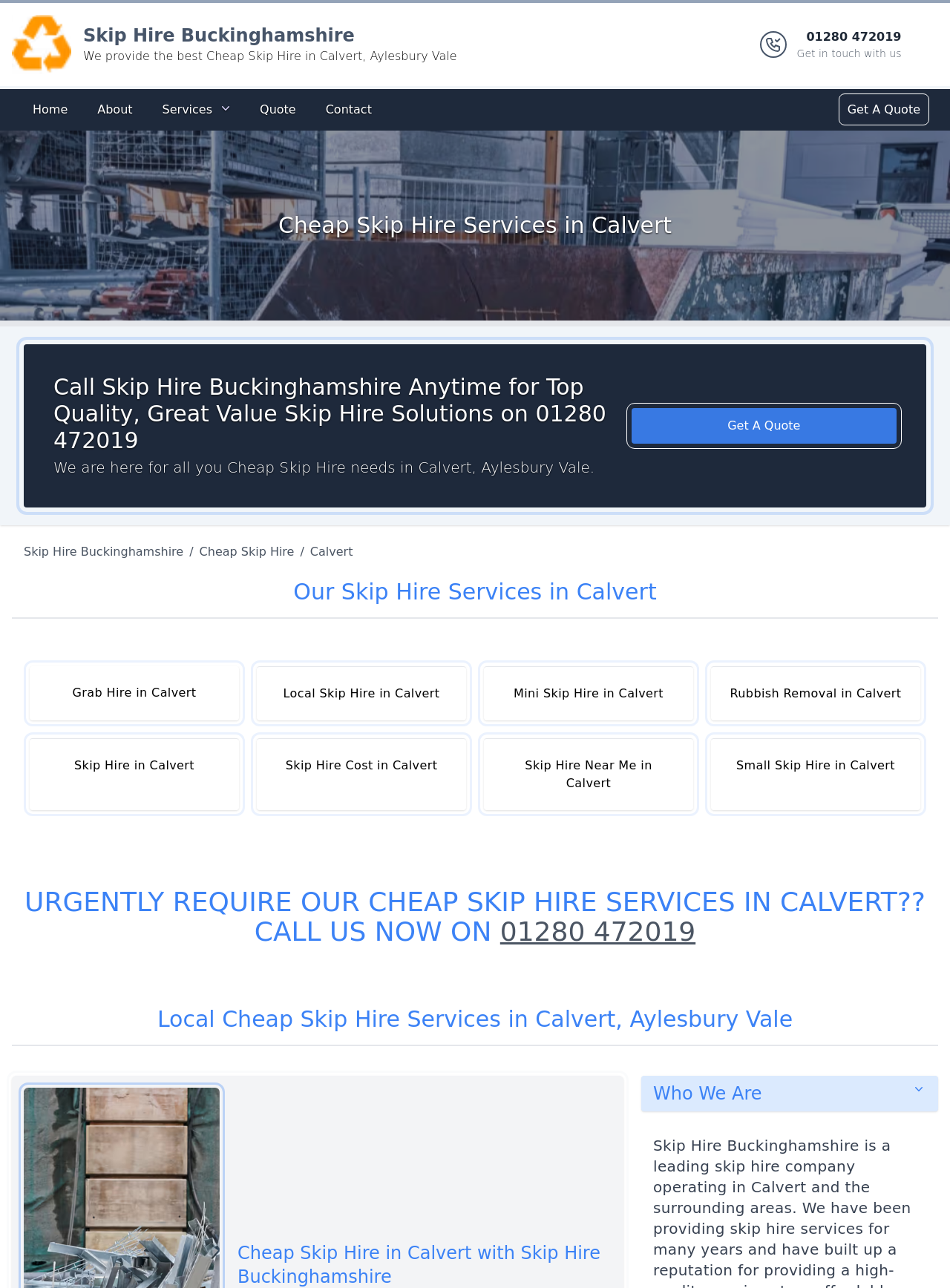Using the information shown in the image, answer the question with as much detail as possible: What is the call to action for urgently requiring skip hire services?

I found the call to action by looking at the heading 'URGENTLY REQUIRE OUR CHEAP SKIP HIRE SERVICES IN CALVERT?? CALL US NOW ON 01280 472019', which explicitly states the phone number to call for urgent skip hire services.